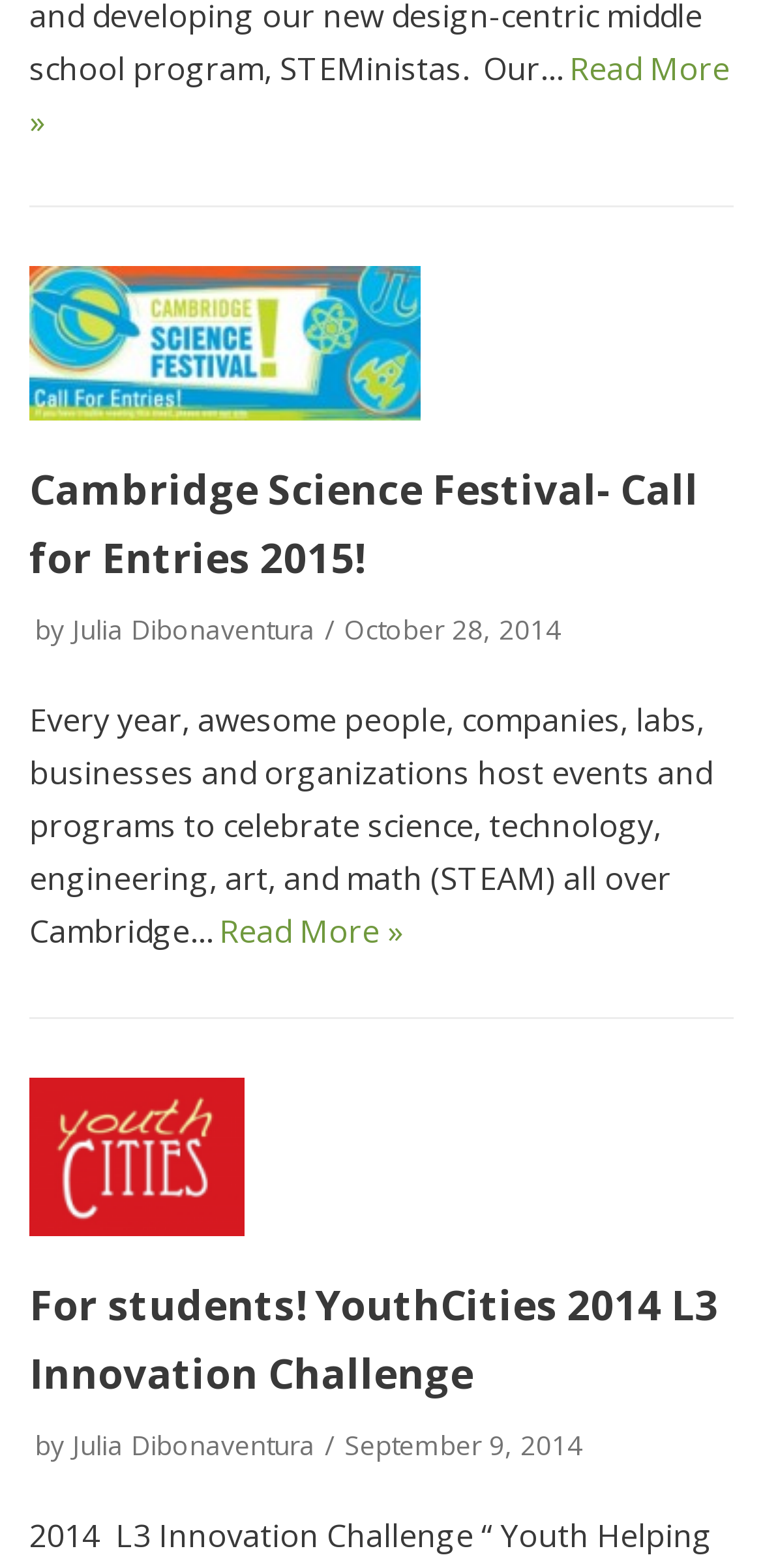What is the purpose of the Cambridge Science Festival?
Refer to the screenshot and answer in one word or phrase.

To celebrate science, technology, engineering, art, and math (STEAM)